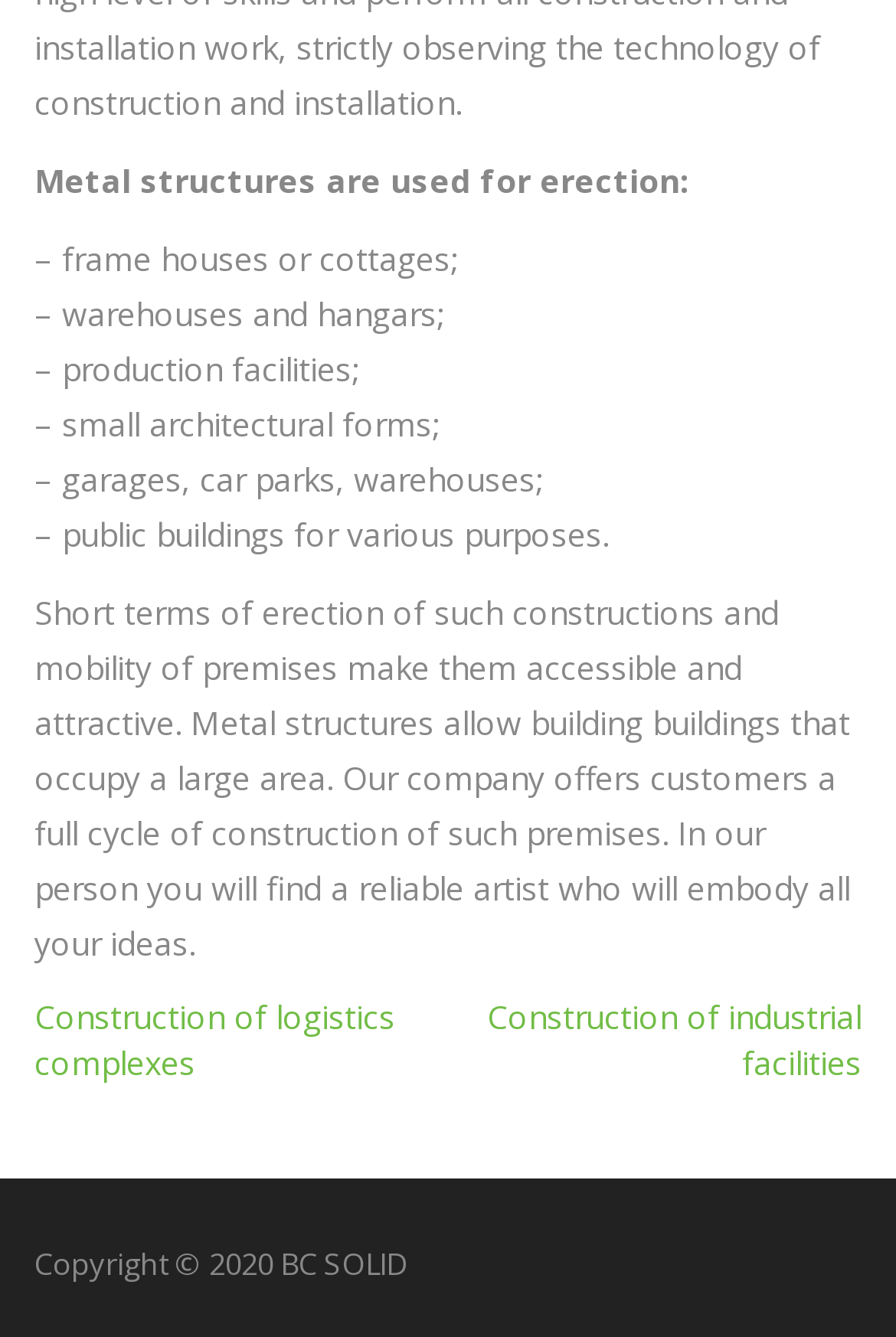Examine the image carefully and respond to the question with a detailed answer: 
What services does the company offer?

The company offers a full cycle of construction of metal structures, as stated in the text, and will embody all the customer's ideas.